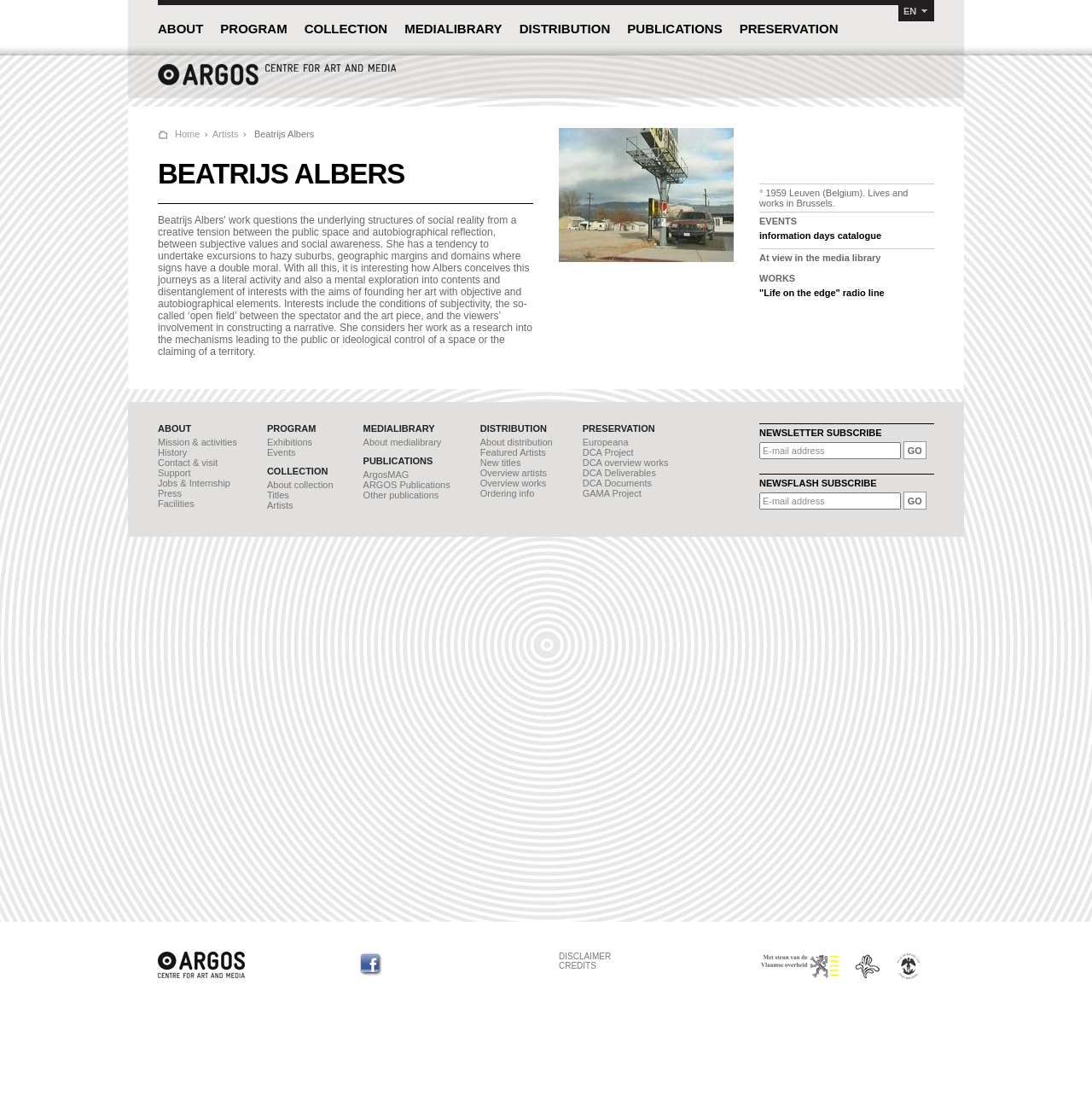What is the purpose of the textbox on this page?
Look at the image and respond with a single word or a short phrase.

Subscribe to newsletter